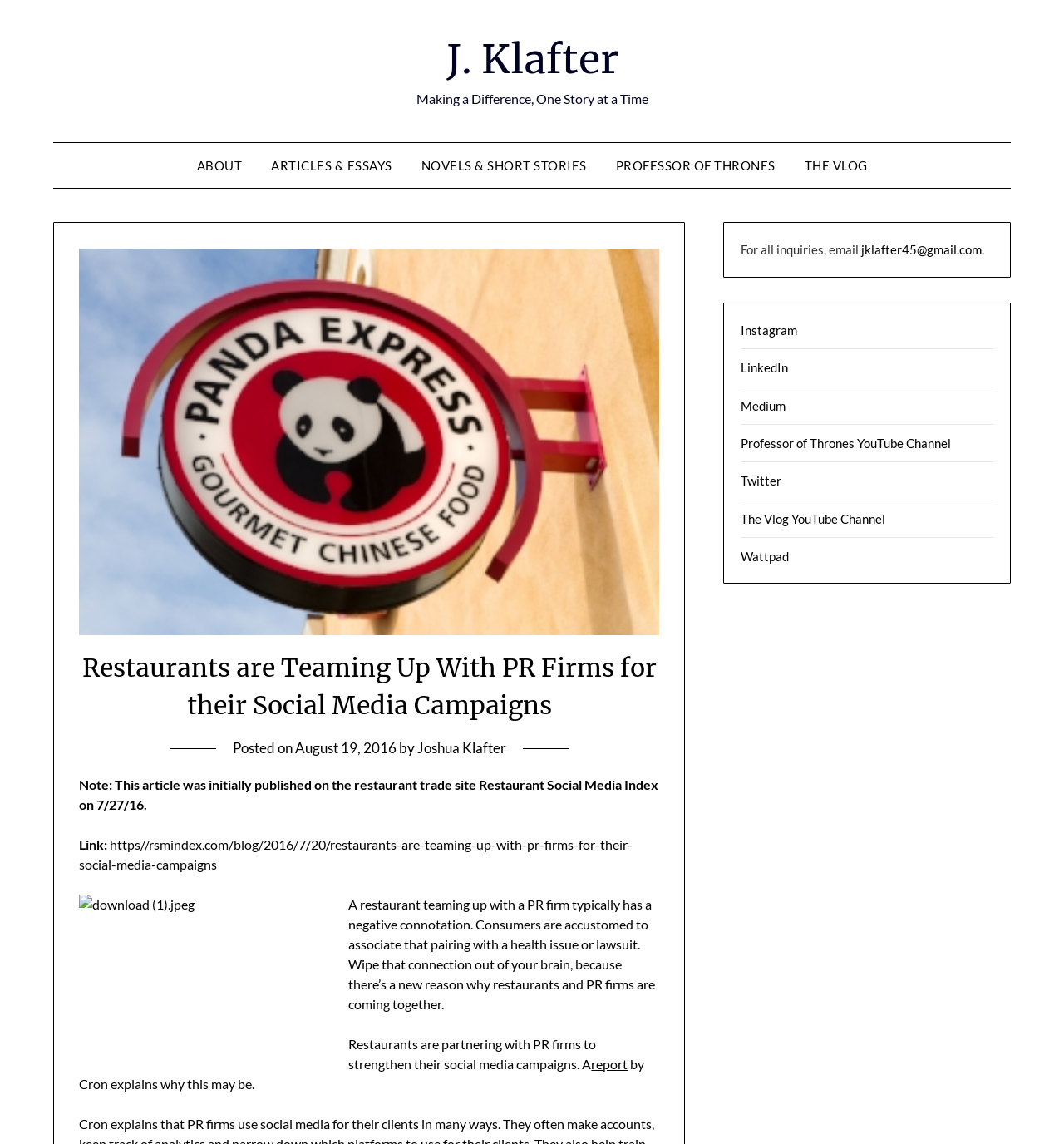Using the provided element description, identify the bounding box coordinates as (top-left x, top-left y, bottom-right x, bottom-right y). Ensure all values are between 0 and 1. Description: August 19, 2016July 6, 2019

[0.277, 0.646, 0.372, 0.661]